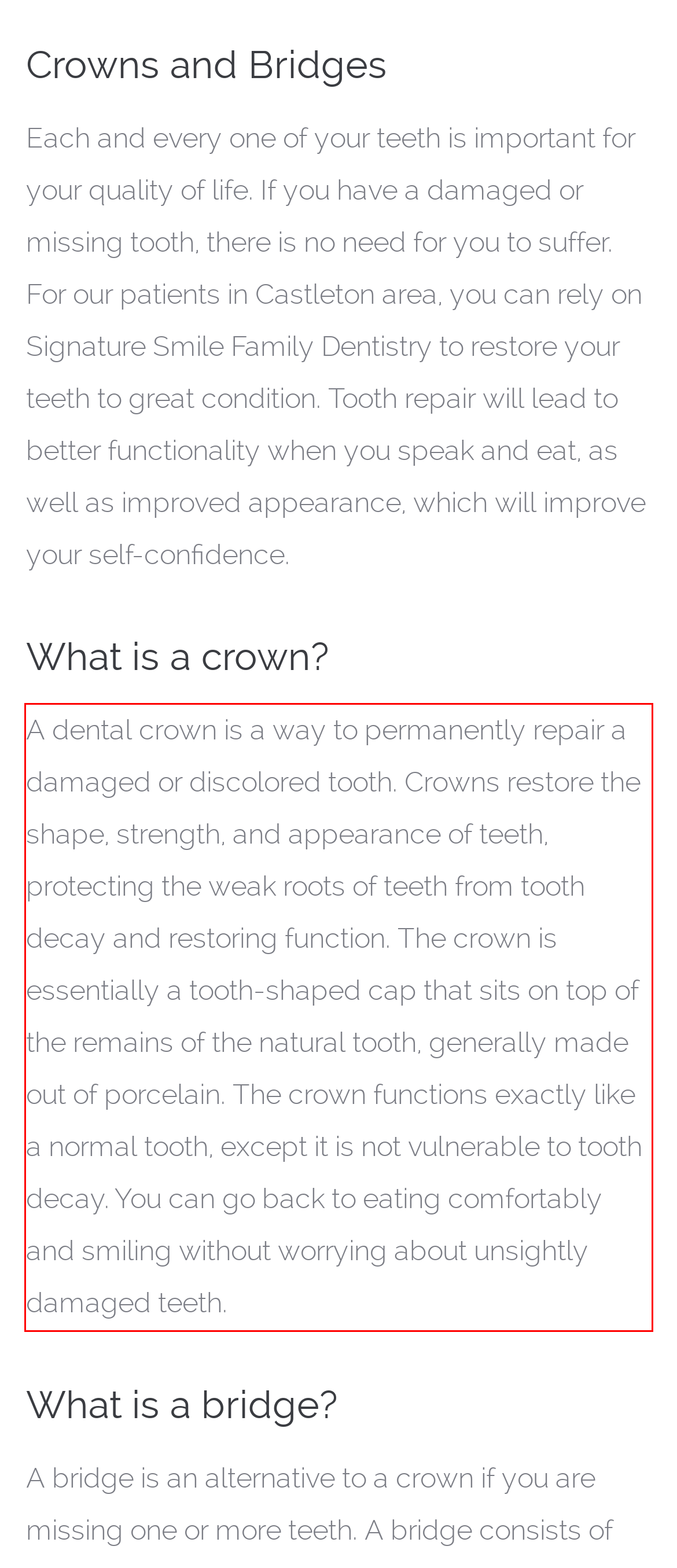Identify and transcribe the text content enclosed by the red bounding box in the given screenshot.

A dental crown is a way to permanently repair a damaged or discolored tooth. Crowns restore the shape, strength, and appearance of teeth, protecting the weak roots of teeth from tooth decay and restoring function. The crown is essentially a tooth-shaped cap that sits on top of the remains of the natural tooth, generally made out of porcelain. The crown functions exactly like a normal tooth, except it is not vulnerable to tooth decay. You can go back to eating comfortably and smiling without worrying about unsightly damaged teeth.